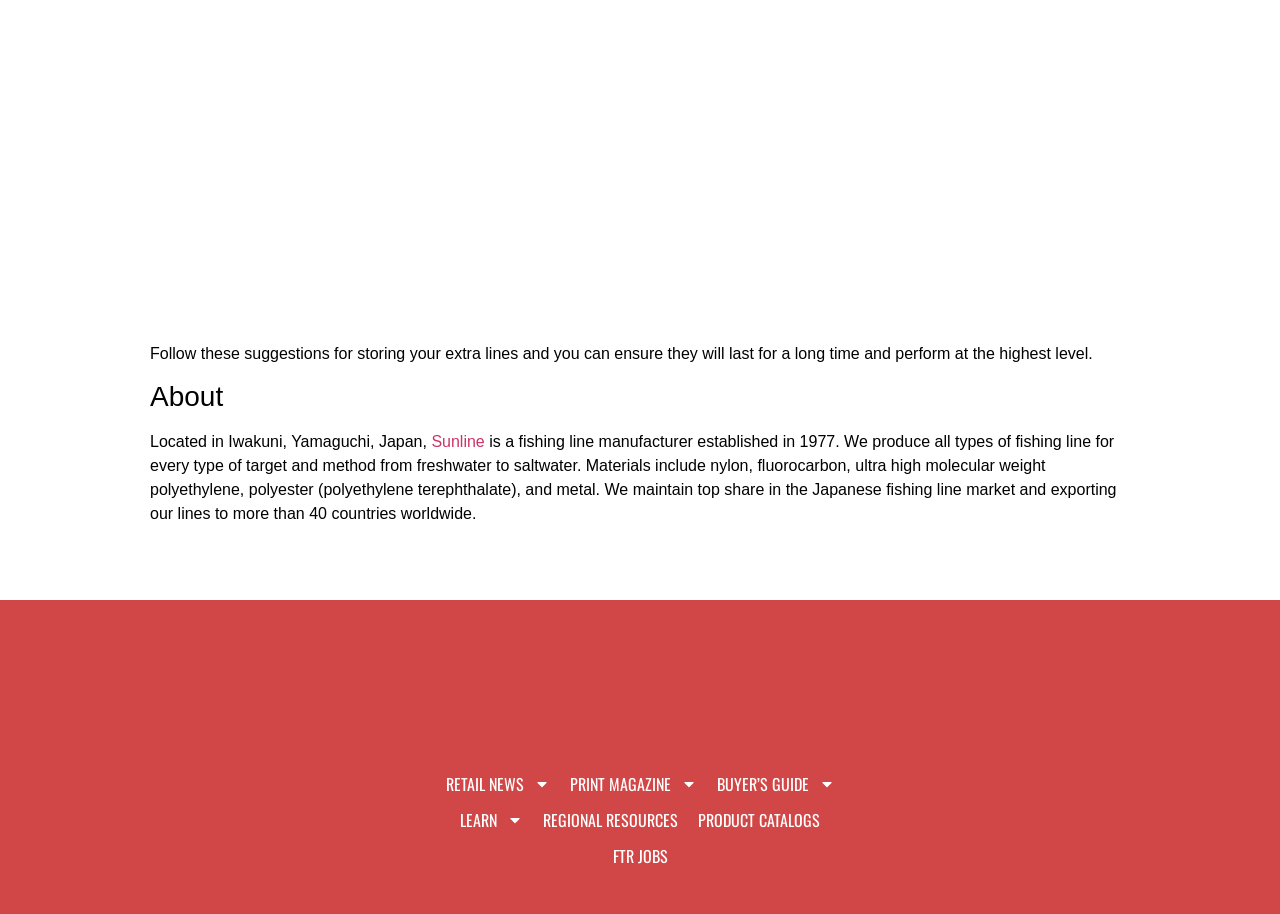Locate the bounding box coordinates of the area to click to fulfill this instruction: "Click on the 'Sunline' link". The bounding box should be presented as four float numbers between 0 and 1, in the order [left, top, right, bottom].

[0.337, 0.473, 0.379, 0.492]